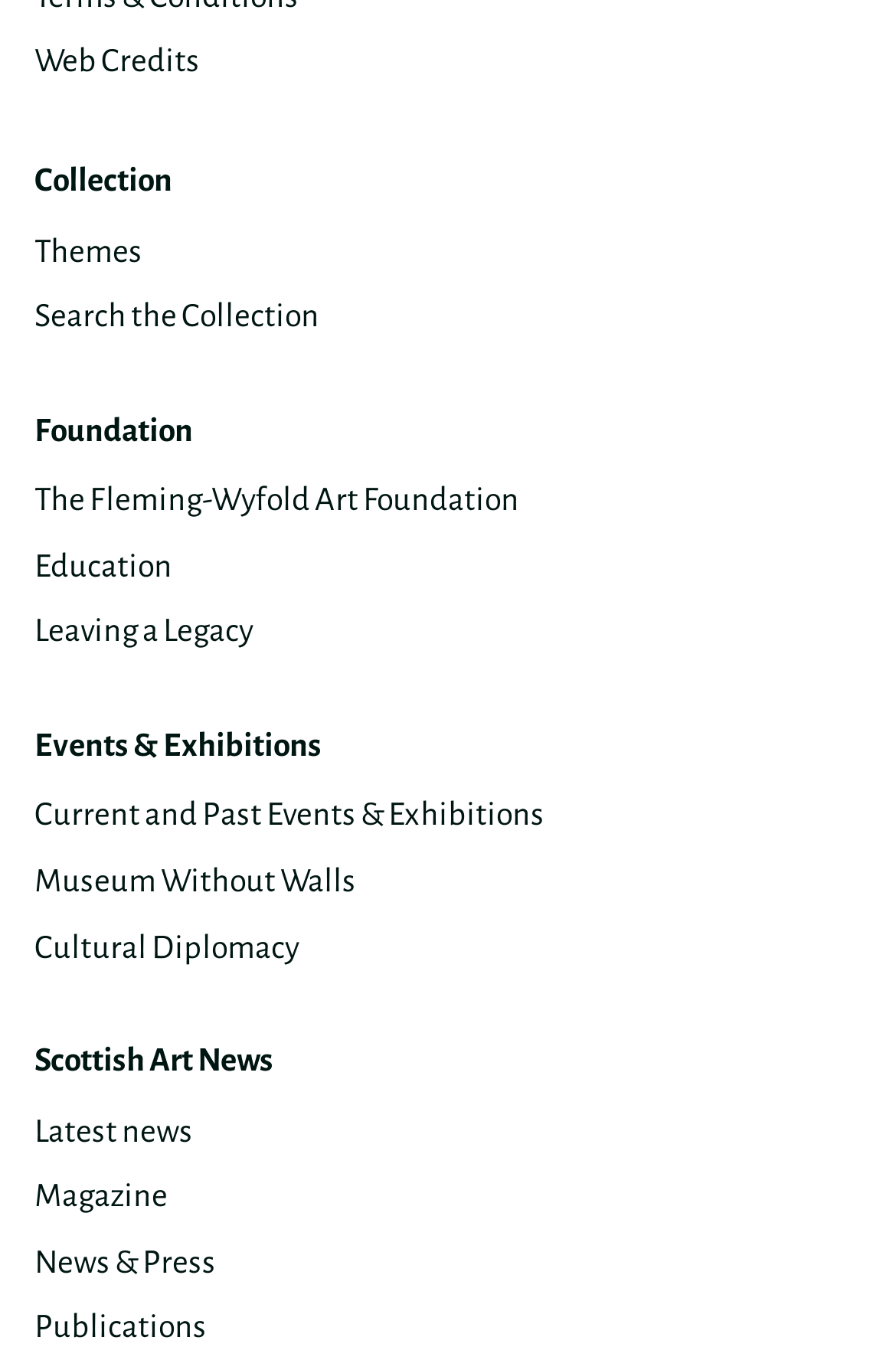Highlight the bounding box coordinates of the element that should be clicked to carry out the following instruction: "Explore current events and exhibitions". The coordinates must be given as four float numbers ranging from 0 to 1, i.e., [left, top, right, bottom].

[0.038, 0.593, 0.608, 0.618]